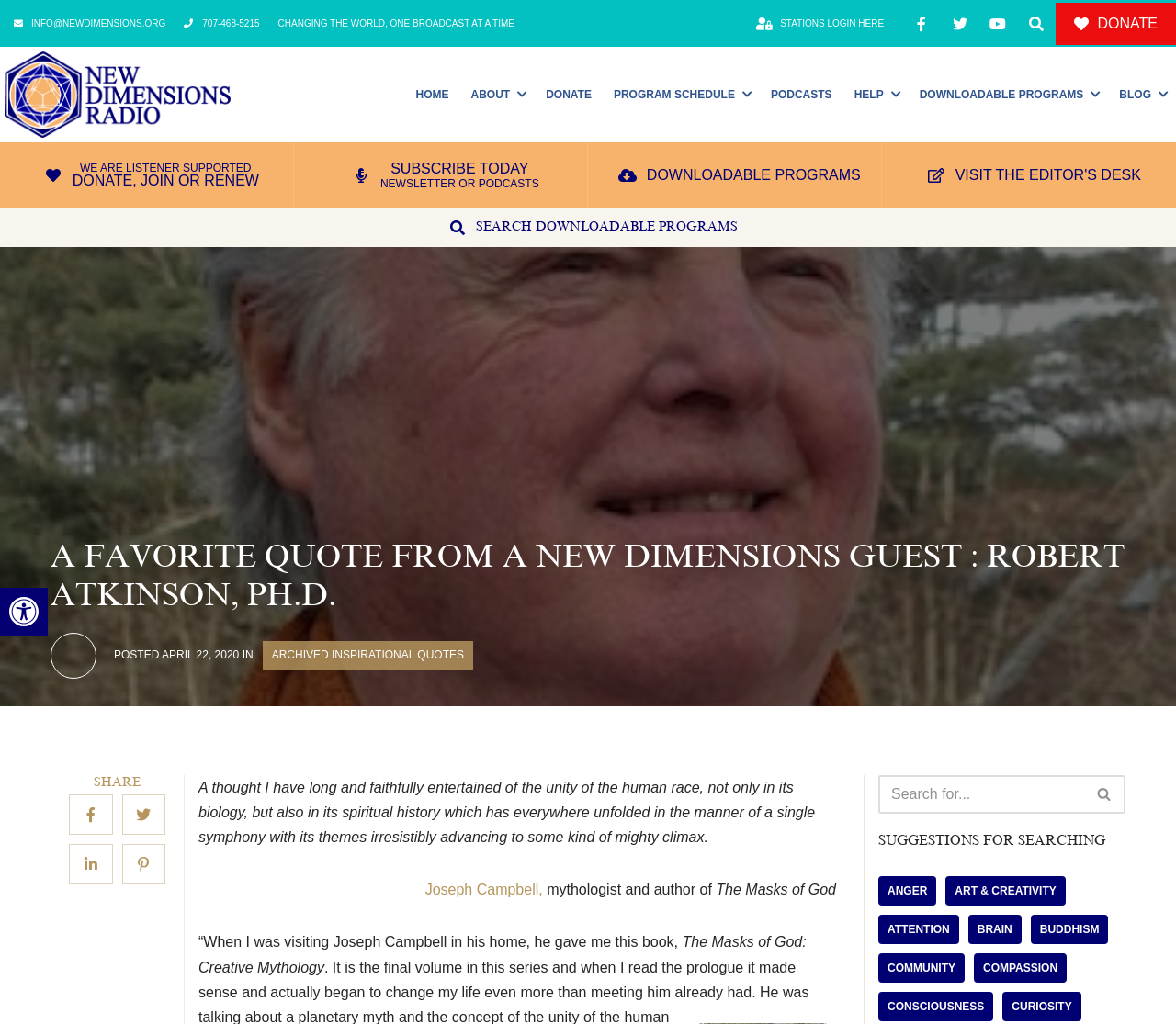Describe all the significant parts and information present on the webpage.

This webpage is about New Dimensions Radio, a platform that shares inspirational quotes and broadcasts. At the top, there is a toolbar with an accessibility button and a search bar. Below the toolbar, there are several links to contact information, including an email address and a phone number. 

To the right of the contact information, there is a heading that reads "CHANGING THE WORLD, ONE BROADCAST AT A TIME." Next to this heading, there are several links to login, donate, and access social media platforms. 

Below these links, there is a navigation menu with options such as "HOME," "ABOUT," "DONATE," "PROGRAM SCHEDULE," "PODCASTS," "HELP," and "DOWNLOADABLE PROGRAMS." 

The main content of the webpage is a quote from Robert Atkinson, Ph.D., a guest on New Dimensions Radio. The quote discusses the unity of the human race and its spiritual history. Below the quote, there is a link to Joseph Campbell, a mythologist and author, and a reference to his book "The Masks of God." 

To the right of the quote, there is a search bar with a heading that reads "SEARCH DOWNLOADABLE PROGRAMS." Below the search bar, there are several links to suggestions for searching, including "anger," "Art & Creativity," "attention," "brain," "Buddhism," "community," "compassion," "consciousness," and "curiosity." Each of these links has a corresponding number of items in parentheses.